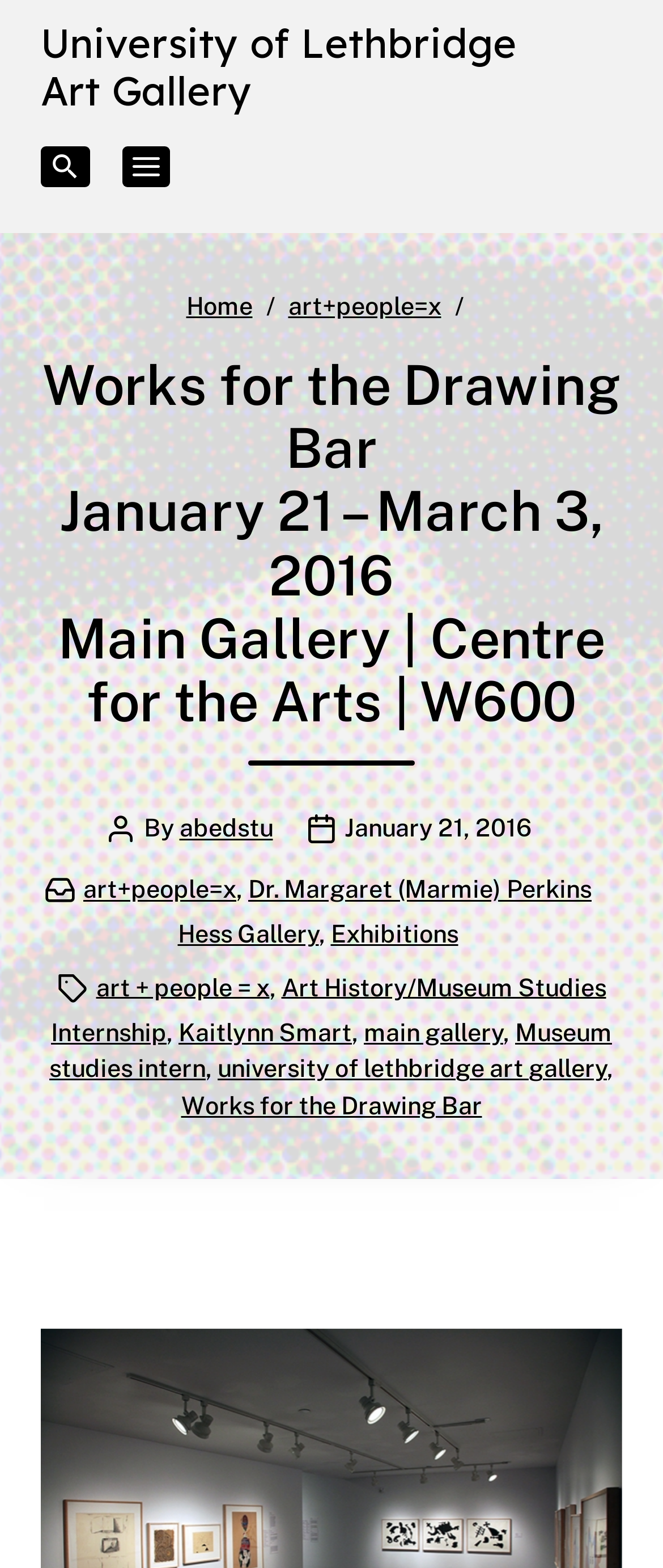What is the title of the work?
Based on the visual content, answer with a single word or a brief phrase.

Works for the Drawing Bar